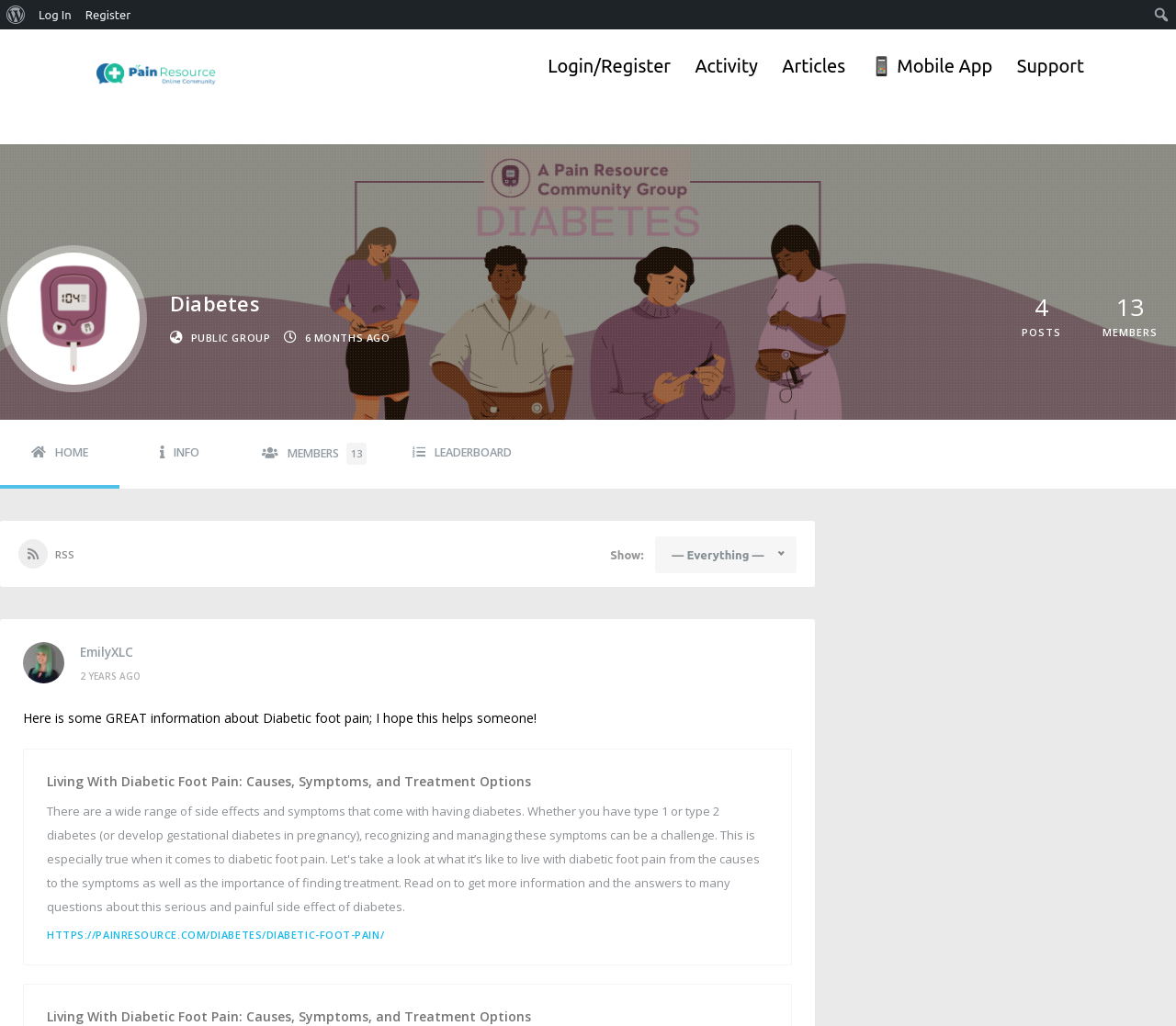Find the bounding box coordinates of the clickable area required to complete the following action: "Visit the online chronic pain community".

[0.082, 0.06, 0.184, 0.081]